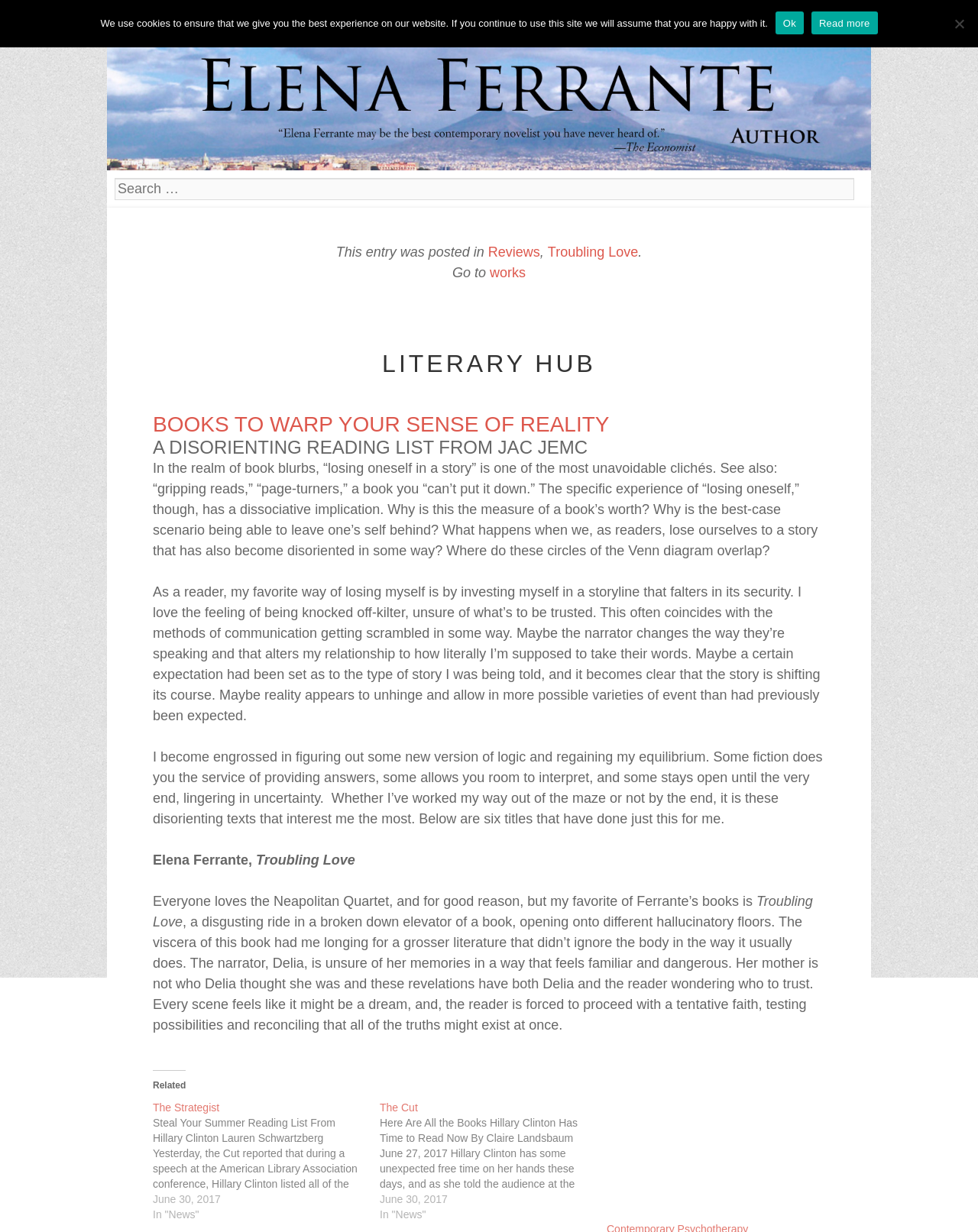What is the topic of the article 'BOOKS TO WARP YOUR SENSE OF REALITY'?
Using the image, elaborate on the answer with as much detail as possible.

I found the answer by reading the article and understanding that the topic is about books that disorient the reader's sense of reality. The article mentions that the author loves to read books that make them lose themselves in a story and then find their way back.